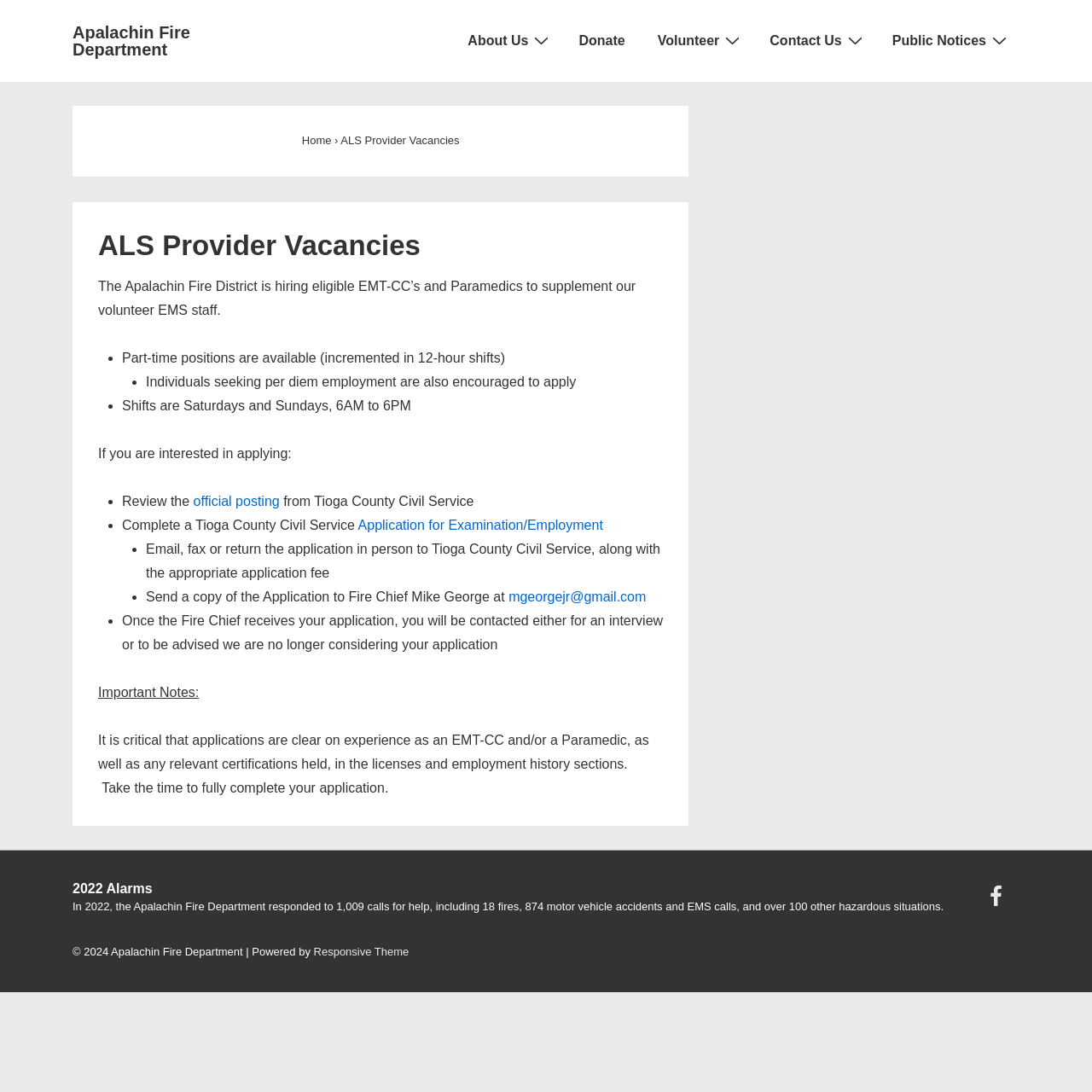Identify the bounding box coordinates necessary to click and complete the given instruction: "Click on Application for Examination/Employment".

[0.328, 0.474, 0.552, 0.488]